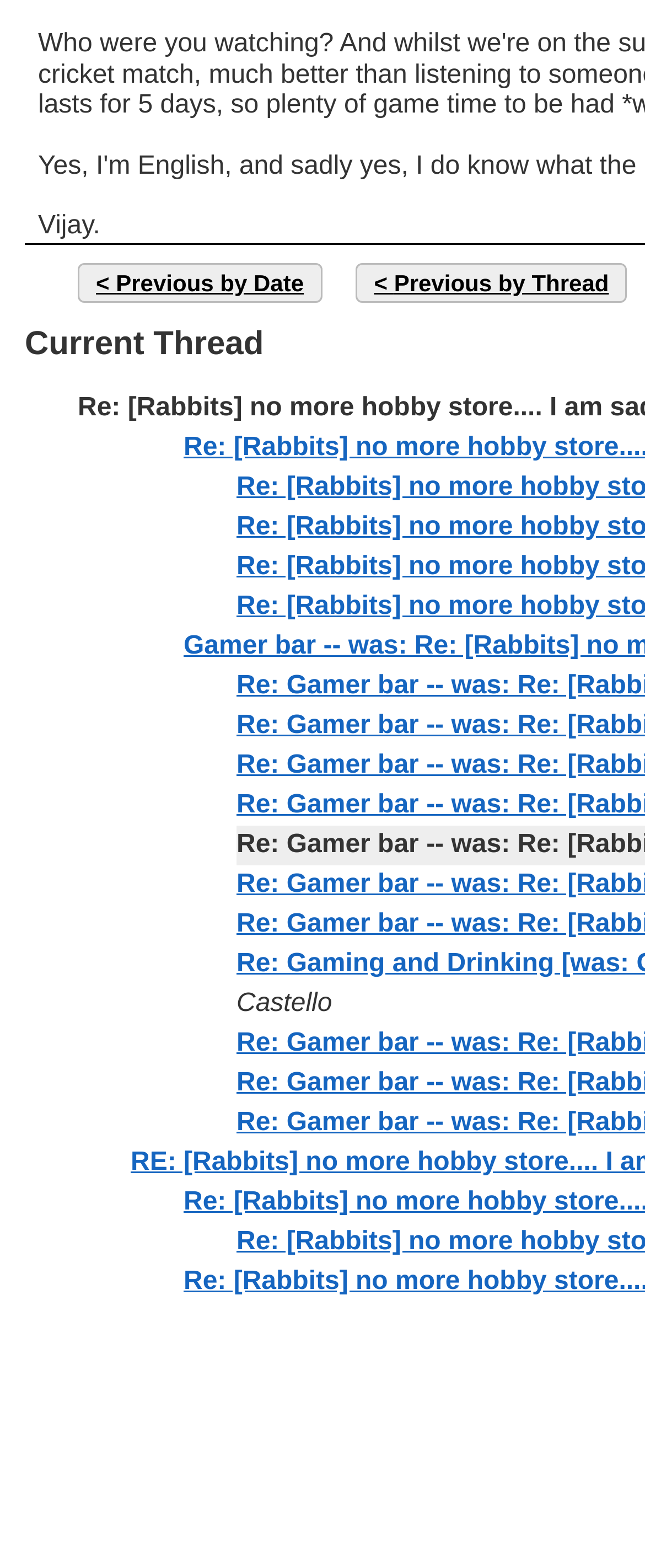Find the coordinates for the bounding box of the element with this description: "Previous by Date".

[0.121, 0.168, 0.499, 0.193]